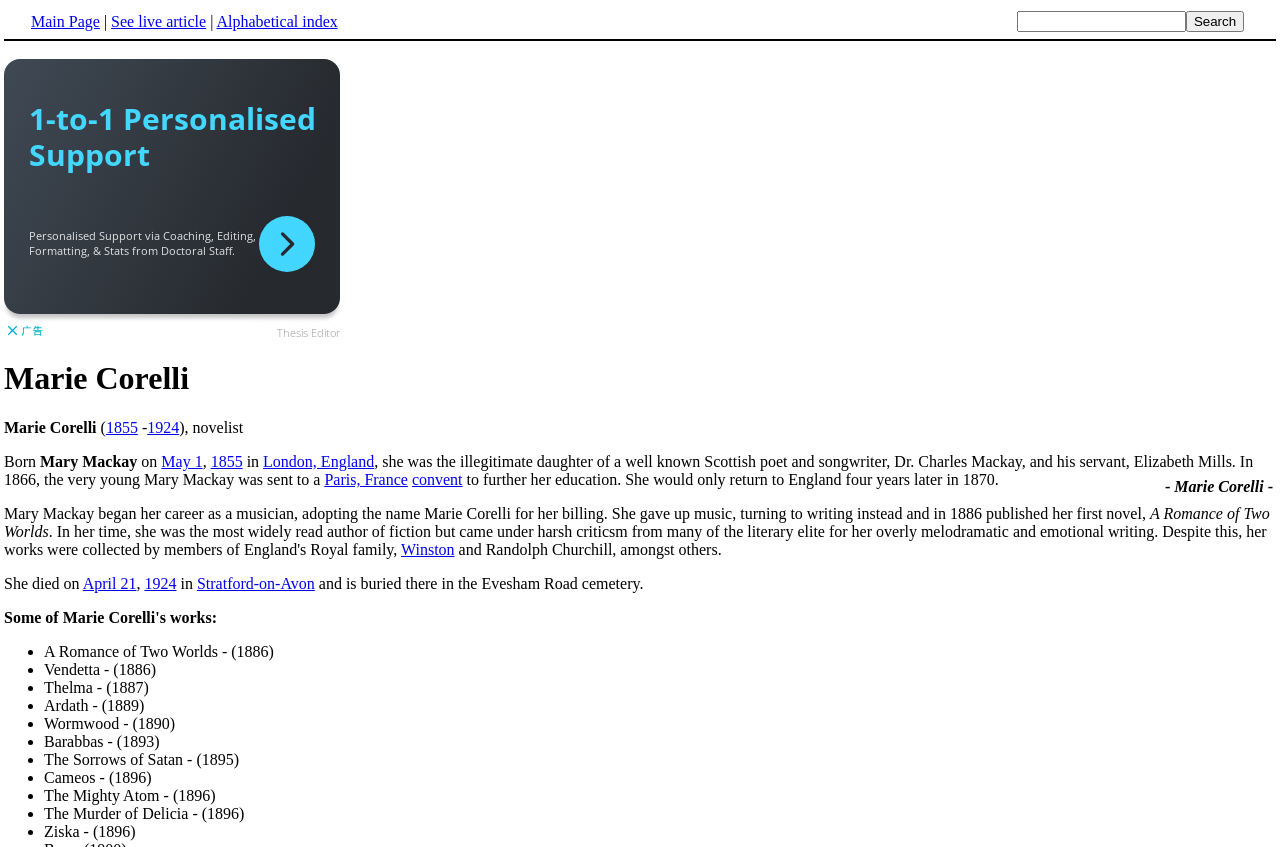Determine the bounding box coordinates of the clickable region to carry out the instruction: "Read more about Marie Corelli's novel 'A Romance of Two Worlds'".

[0.003, 0.596, 0.992, 0.637]